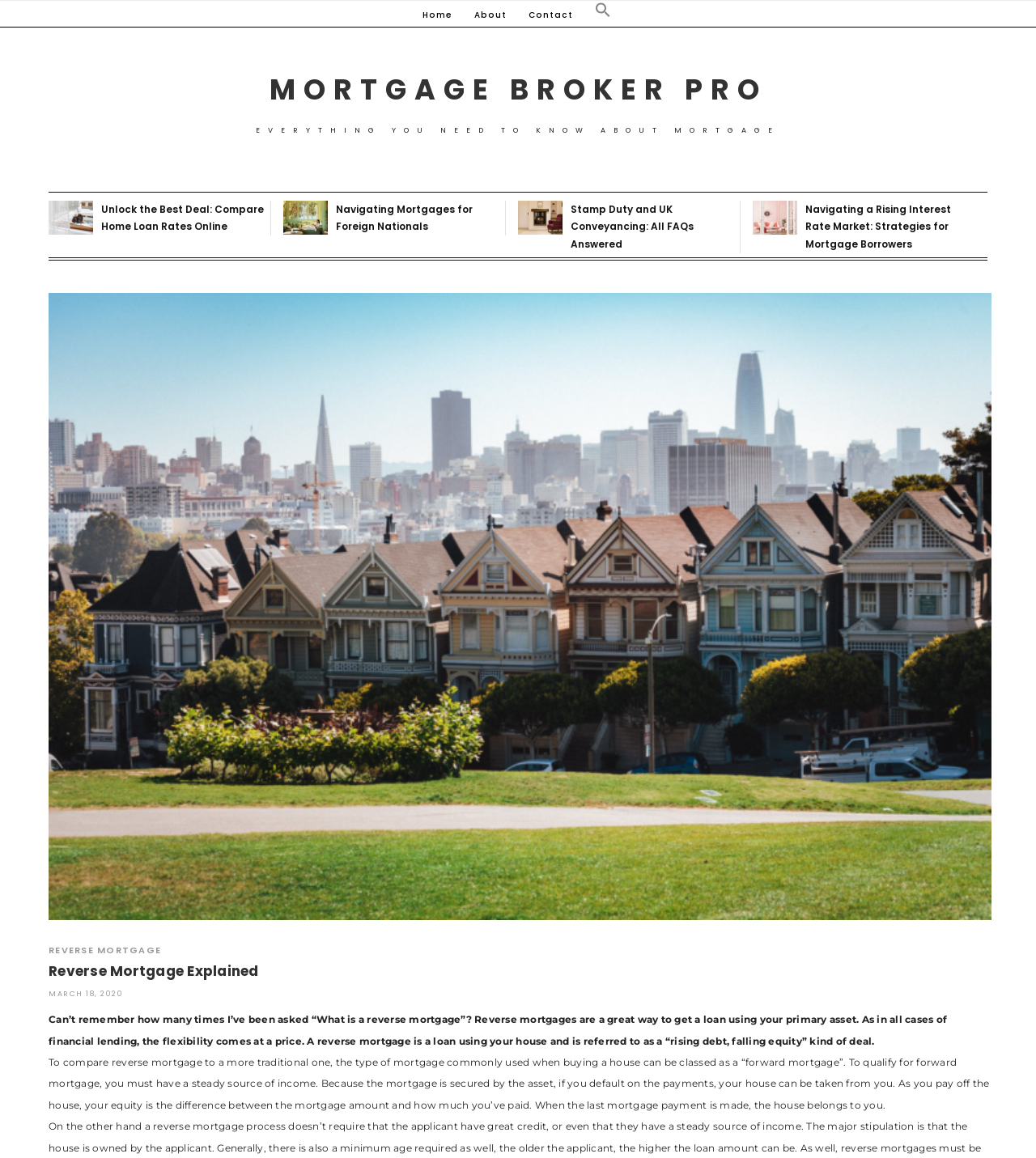Indicate the bounding box coordinates of the element that must be clicked to execute the instruction: "Read about reverse mortgage". The coordinates should be given as four float numbers between 0 and 1, i.e., [left, top, right, bottom].

[0.047, 0.785, 0.957, 0.797]